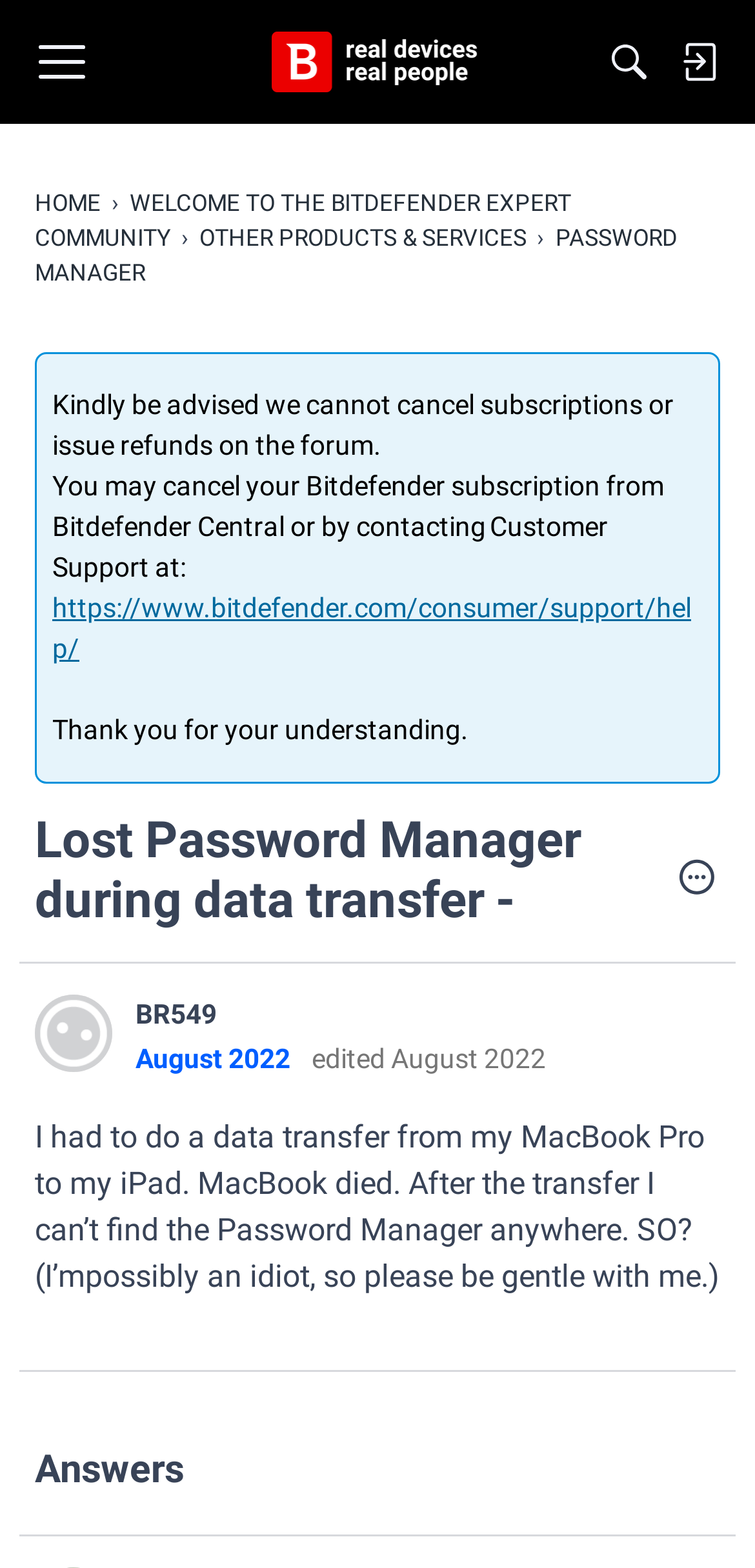Locate the bounding box coordinates of the element I should click to achieve the following instruction: "Search for something".

[0.787, 0.0, 0.879, 0.079]